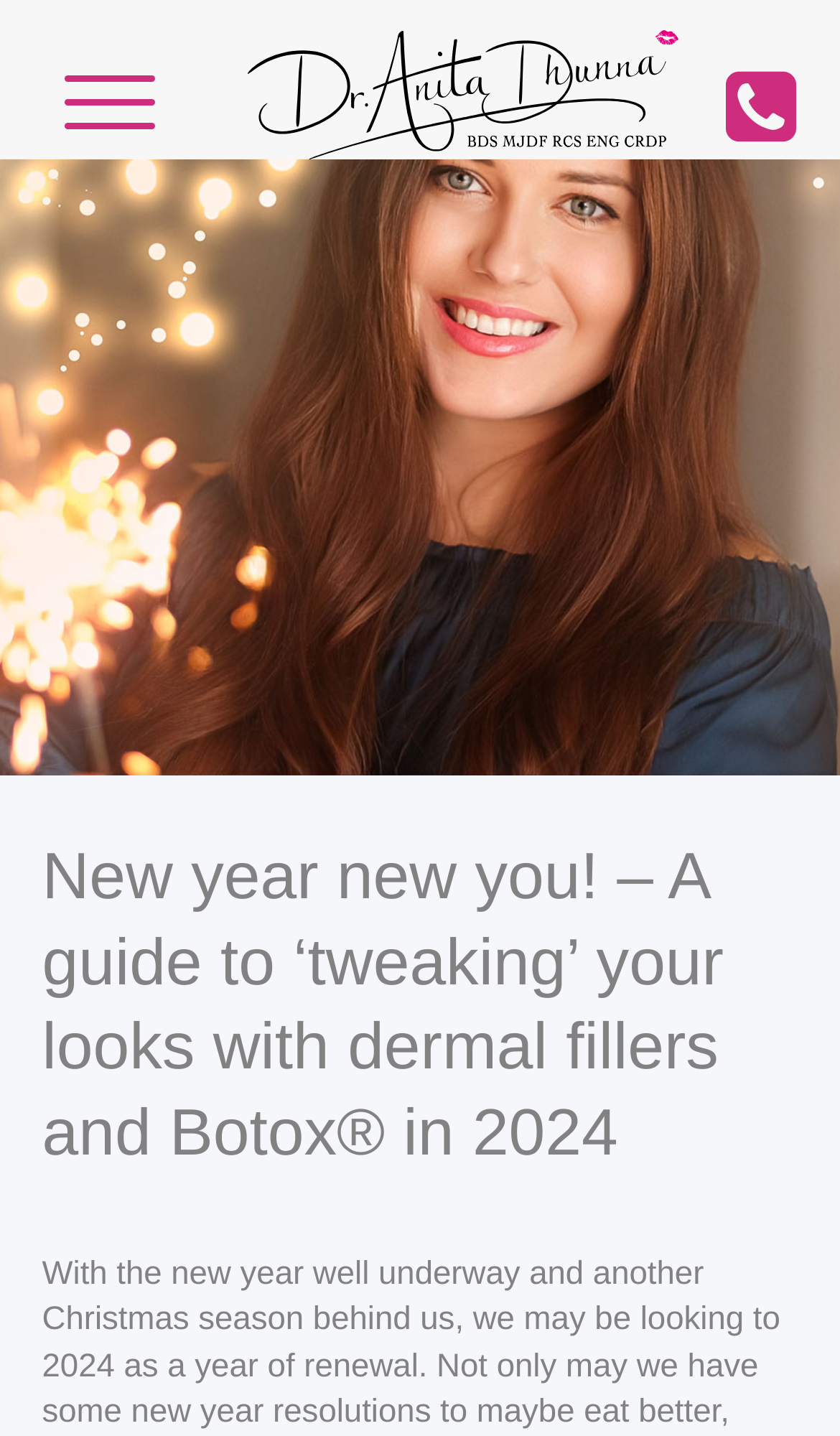How many links are there on the top section of the webpage?
Provide a concise answer using a single word or phrase based on the image.

3